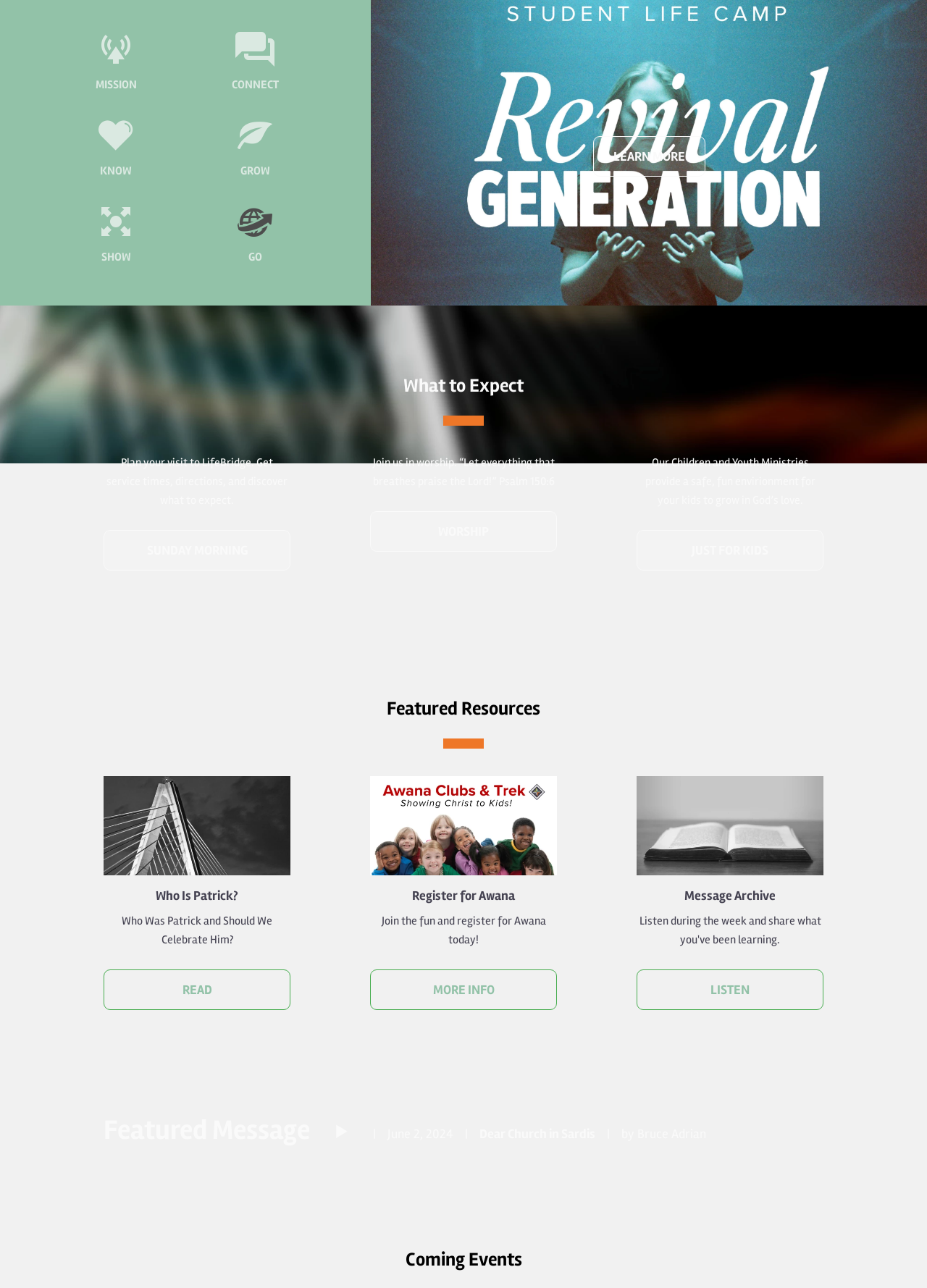Based on the element description "GROW", predict the bounding box coordinates of the UI element.

[0.238, 0.079, 0.312, 0.153]